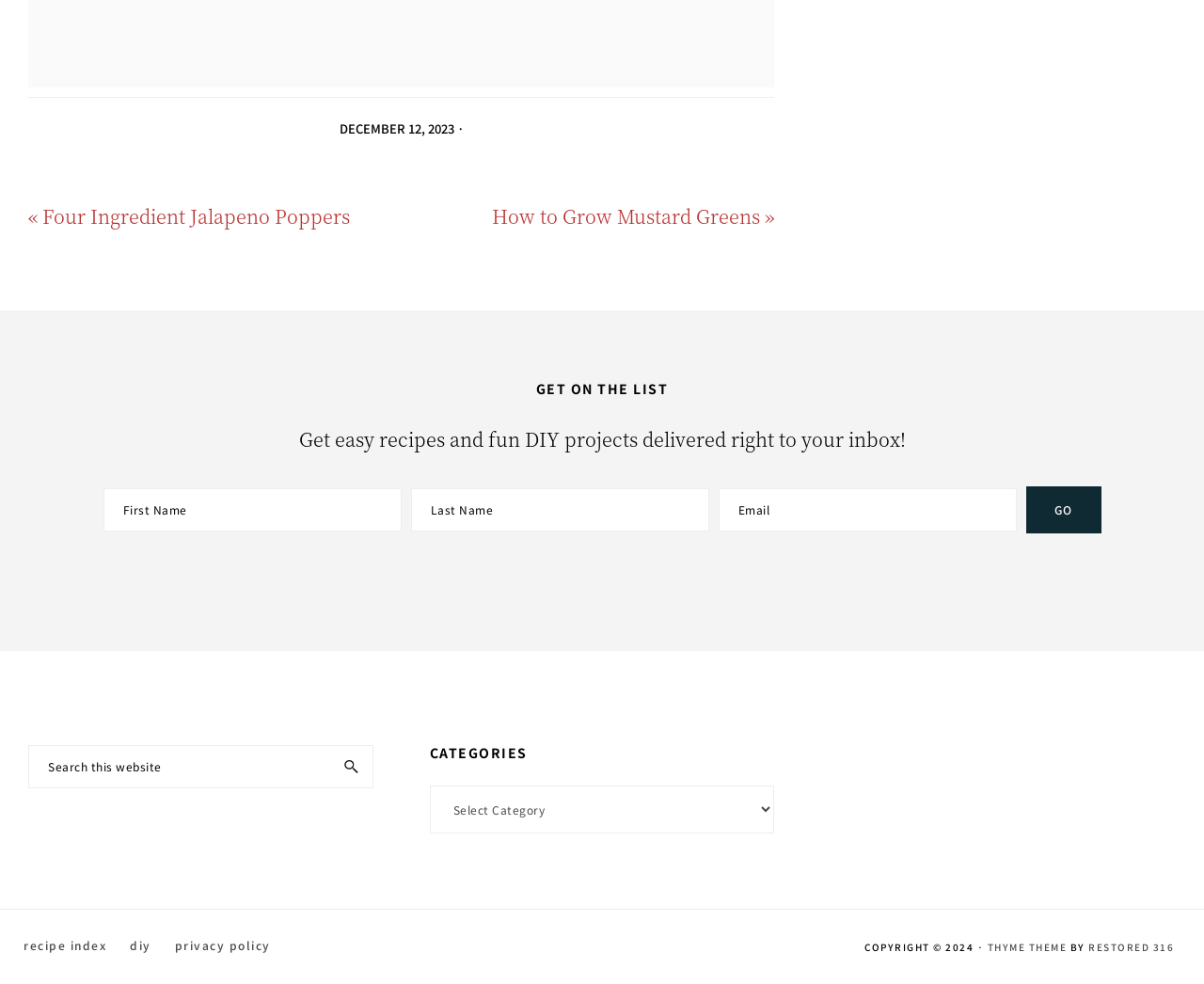Identify the bounding box coordinates for the region of the element that should be clicked to carry out the instruction: "Get on the list". The bounding box coordinates should be four float numbers between 0 and 1, i.e., [left, top, right, bottom].

[0.07, 0.387, 0.93, 0.404]